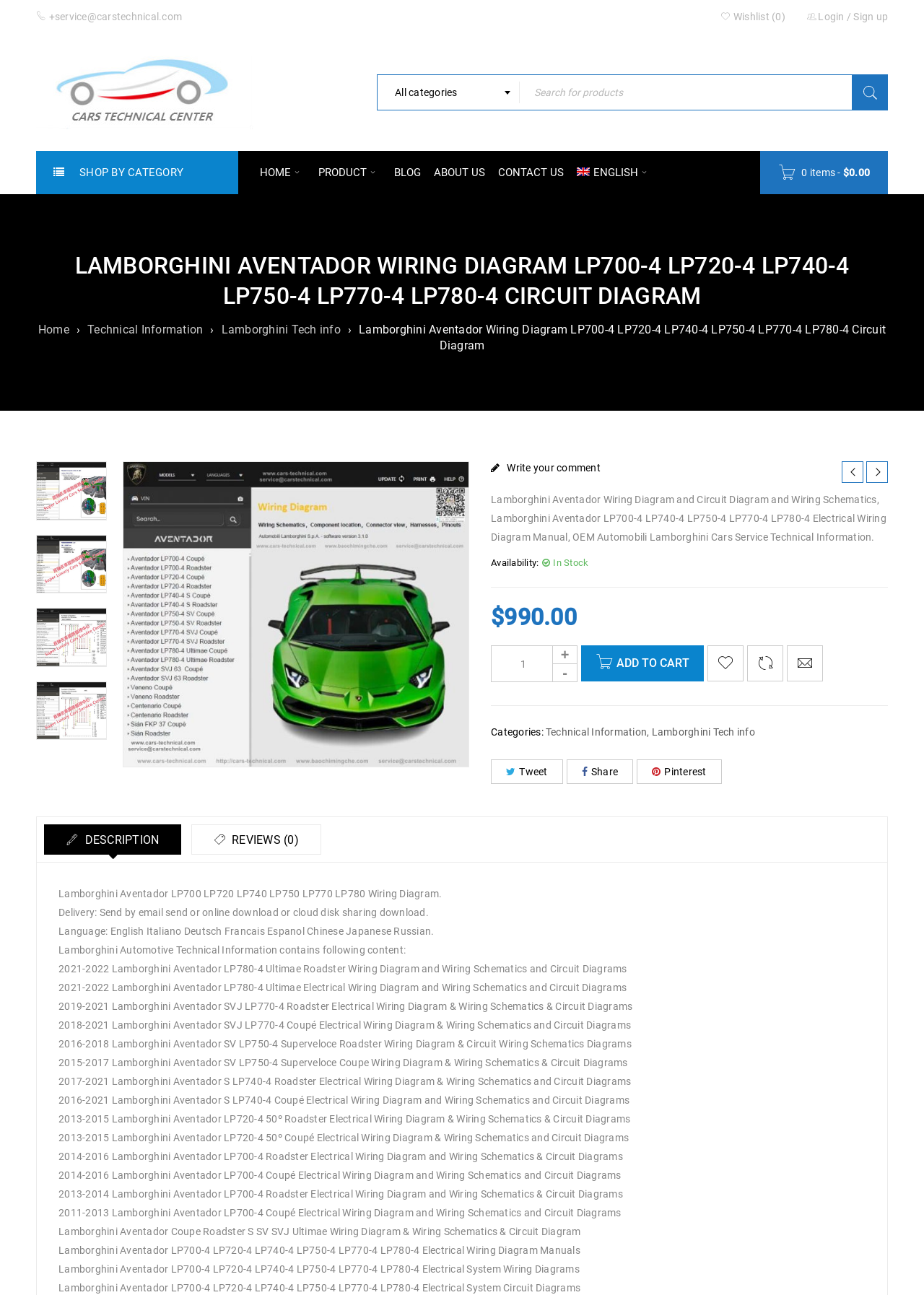What is the availability of the Lamborghini Aventador Wiring Diagram?
Please use the visual content to give a single word or phrase answer.

In Stock